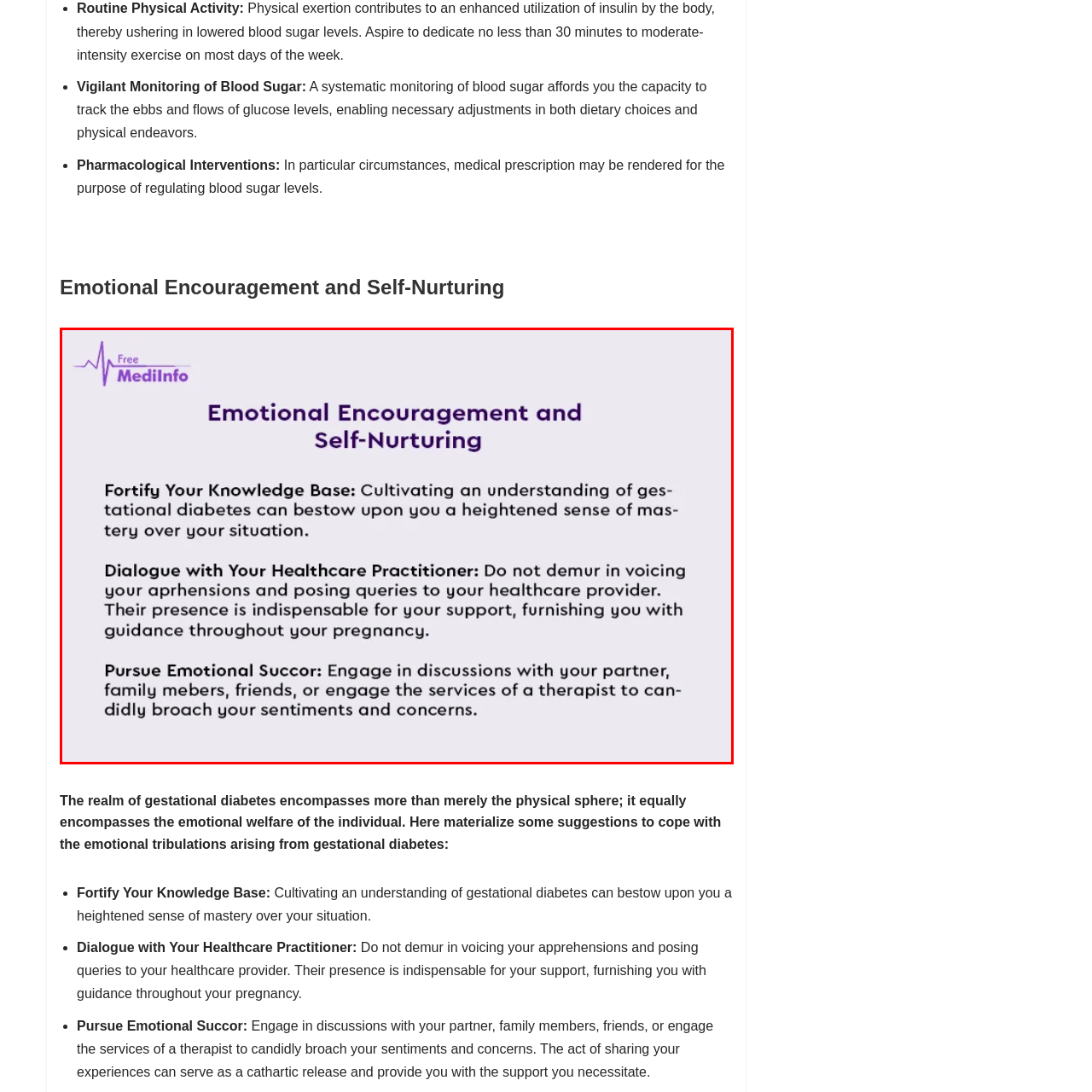Inspect the image within the red box and provide a detailed and thorough answer to the following question: How many strategies are outlined in the image?

The image outlines three key strategies for managing the emotional challenges associated with gestational diabetes, which are 'Fortify Your Knowledge Base', 'Dialogue with Your Healthcare Practitioner', and 'Pursue Emotional Succor'.